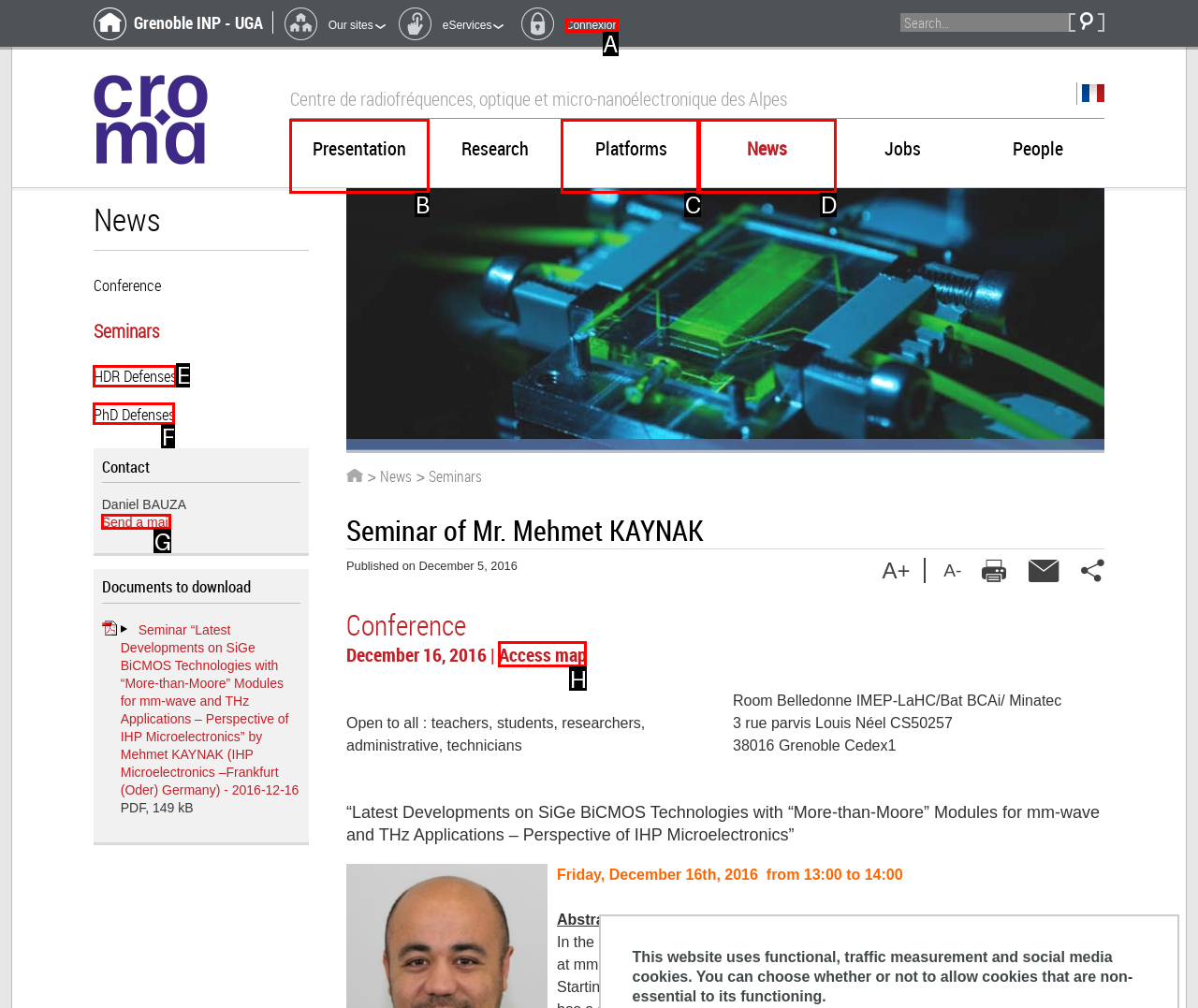Determine the appropriate lettered choice for the task: Send an email. Reply with the correct letter.

None